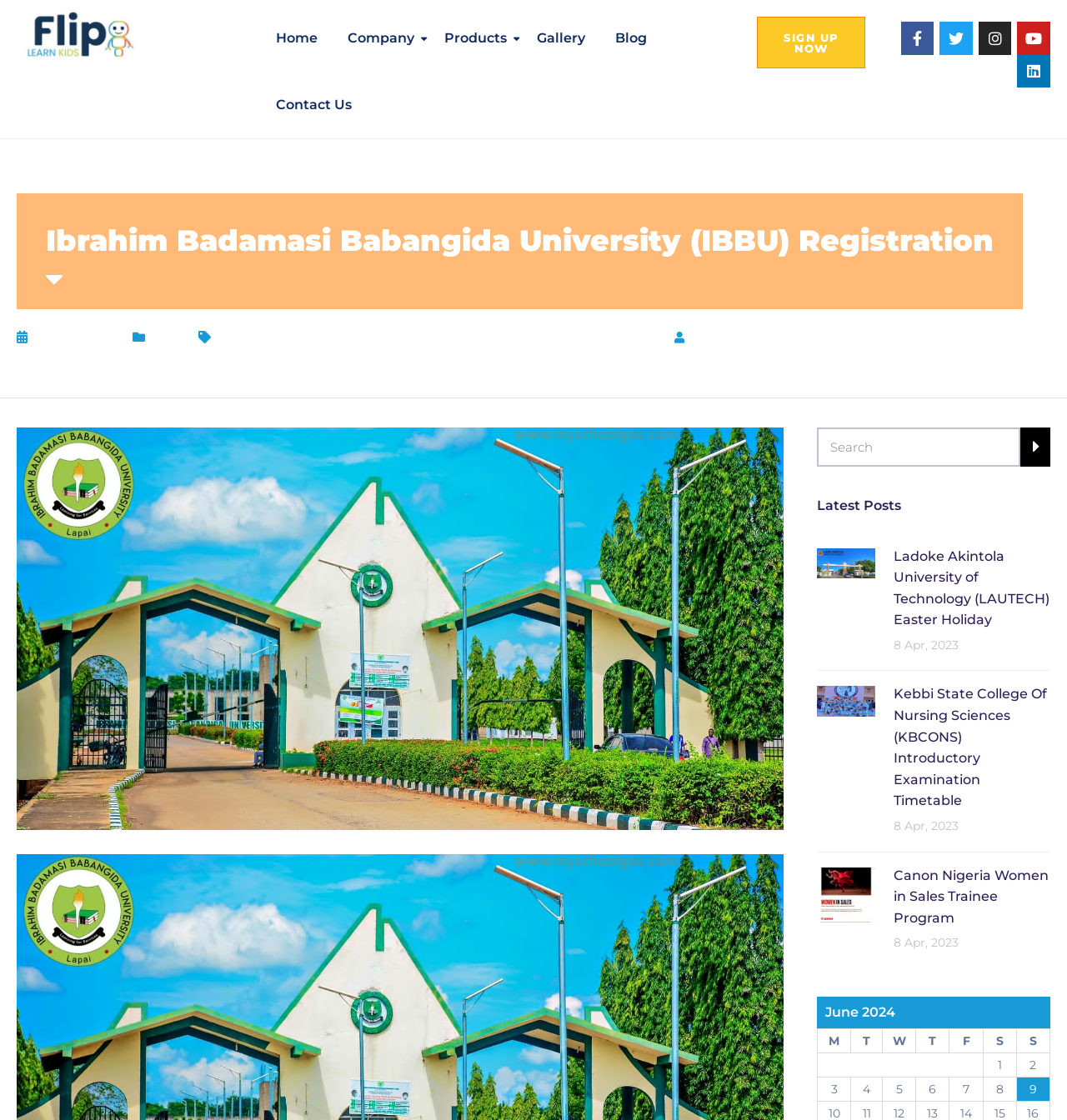Please identify the coordinates of the bounding box that should be clicked to fulfill this instruction: "Visit the Home page".

[0.259, 0.003, 0.306, 0.062]